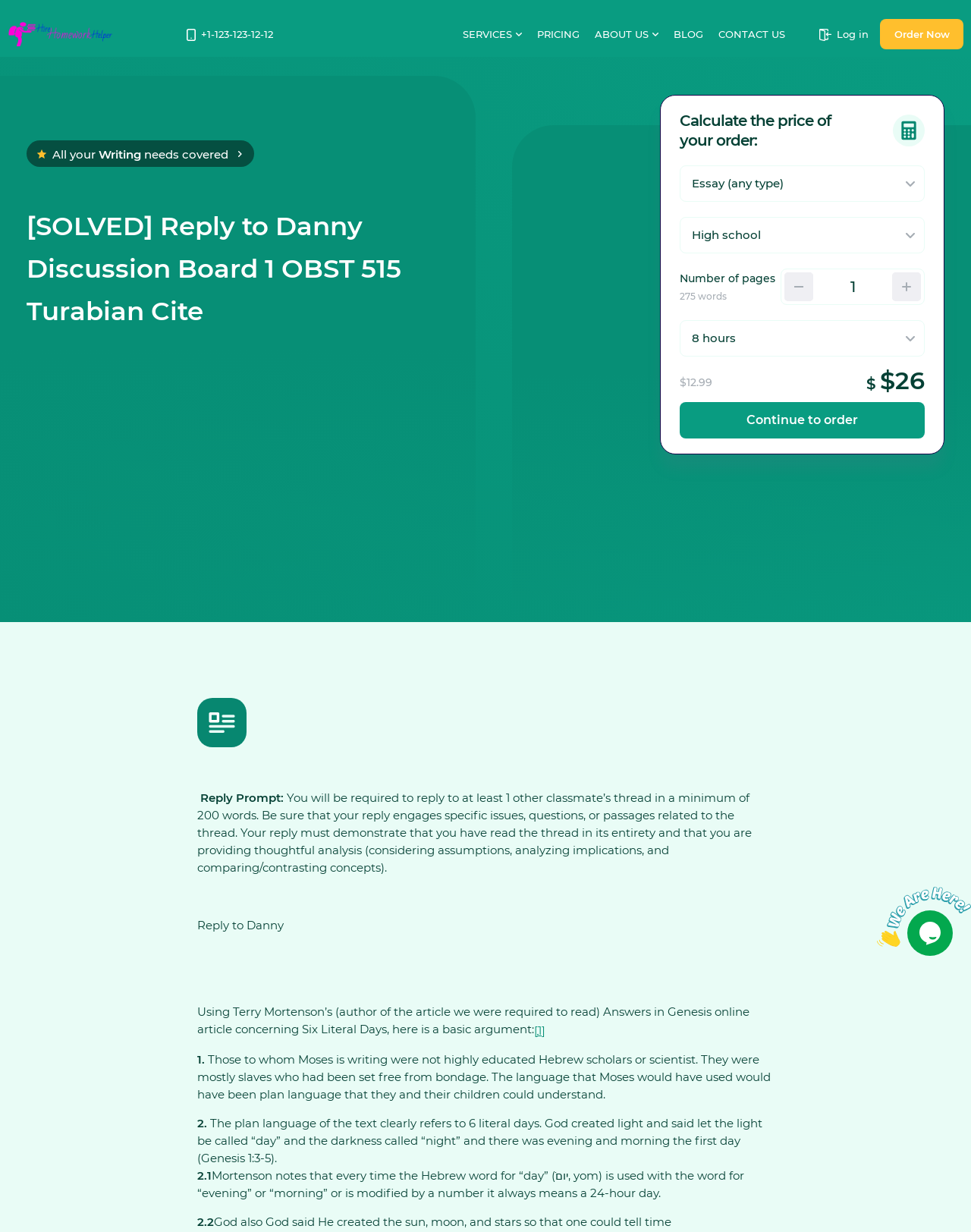Locate the bounding box of the UI element described in the following text: "Research Writing Help".

[0.373, 0.075, 0.519, 0.095]